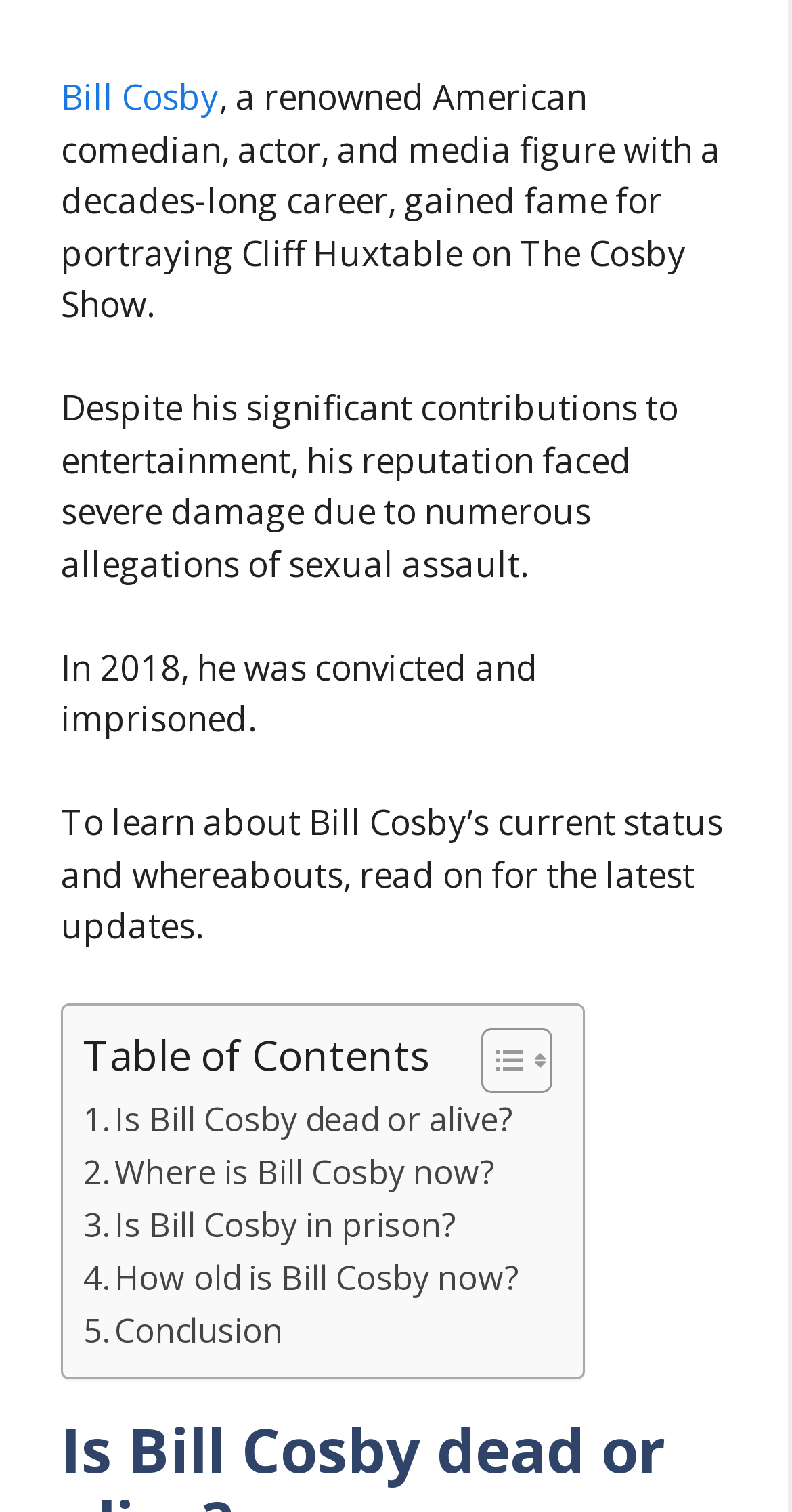What is the purpose of the table of contents?
Give a single word or phrase as your answer by examining the image.

To navigate the webpage